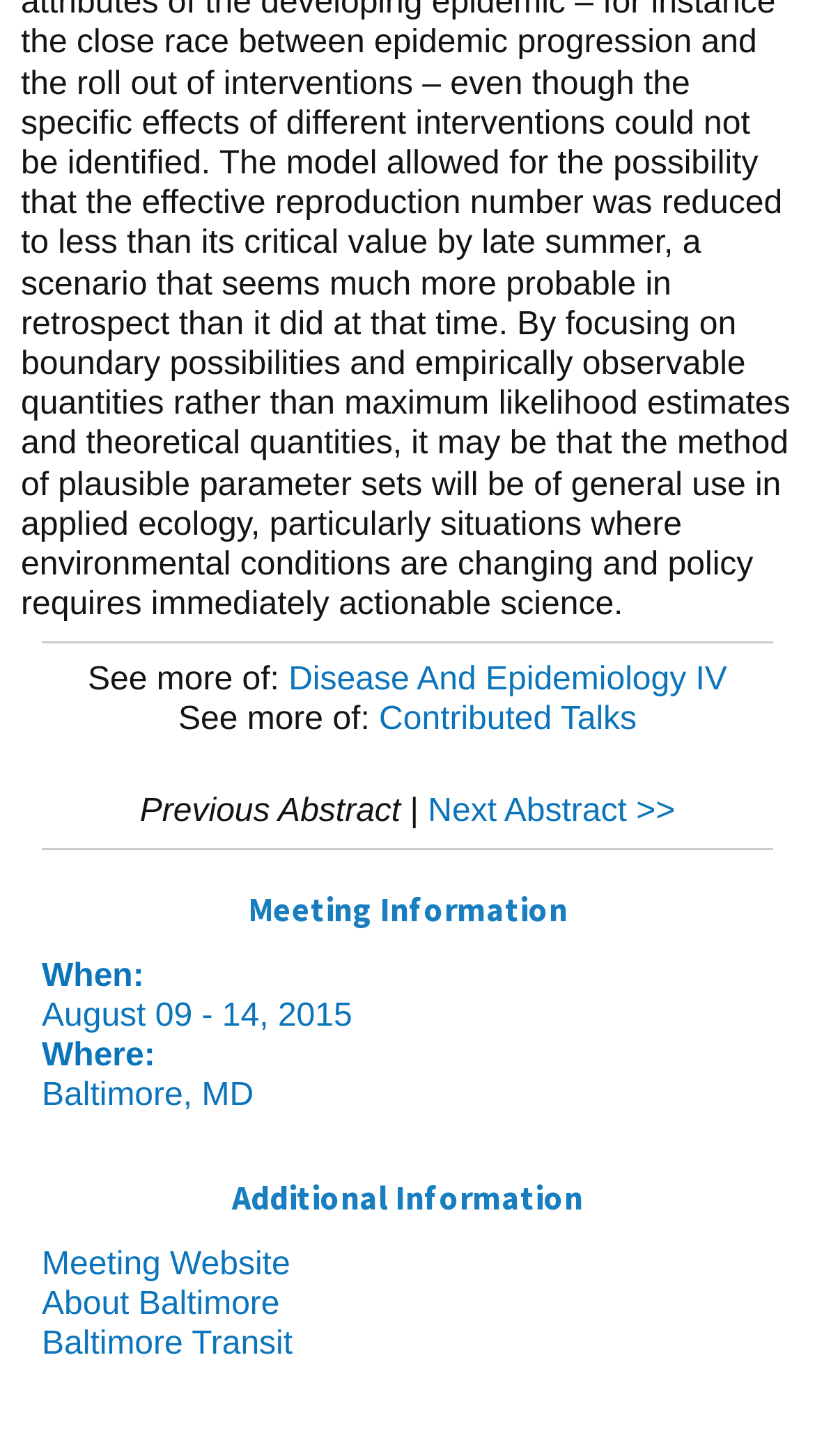Given the description "Next Abstract >>", provide the bounding box coordinates of the corresponding UI element.

[0.525, 0.543, 0.828, 0.568]